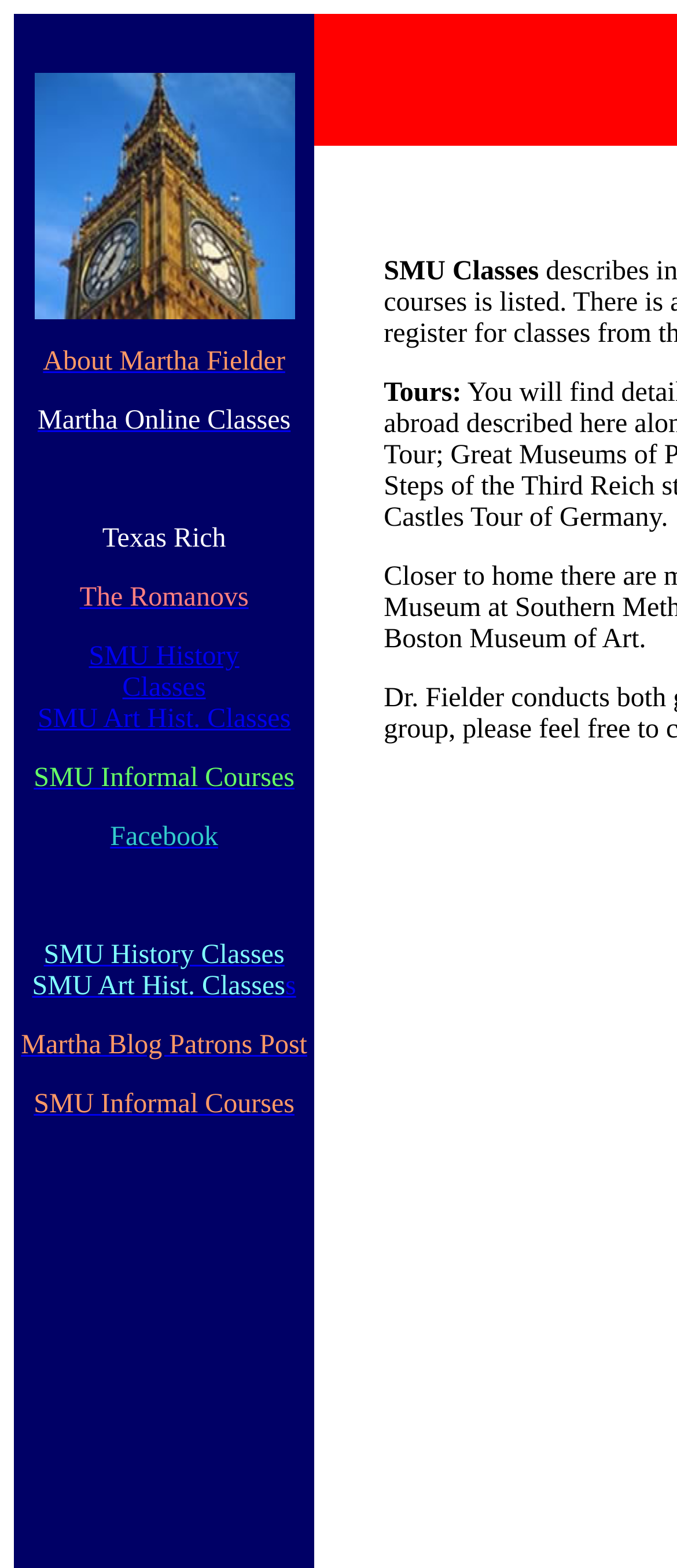Reply to the question below using a single word or brief phrase:
What is the topic of the 'SMU History Classes' link?

History